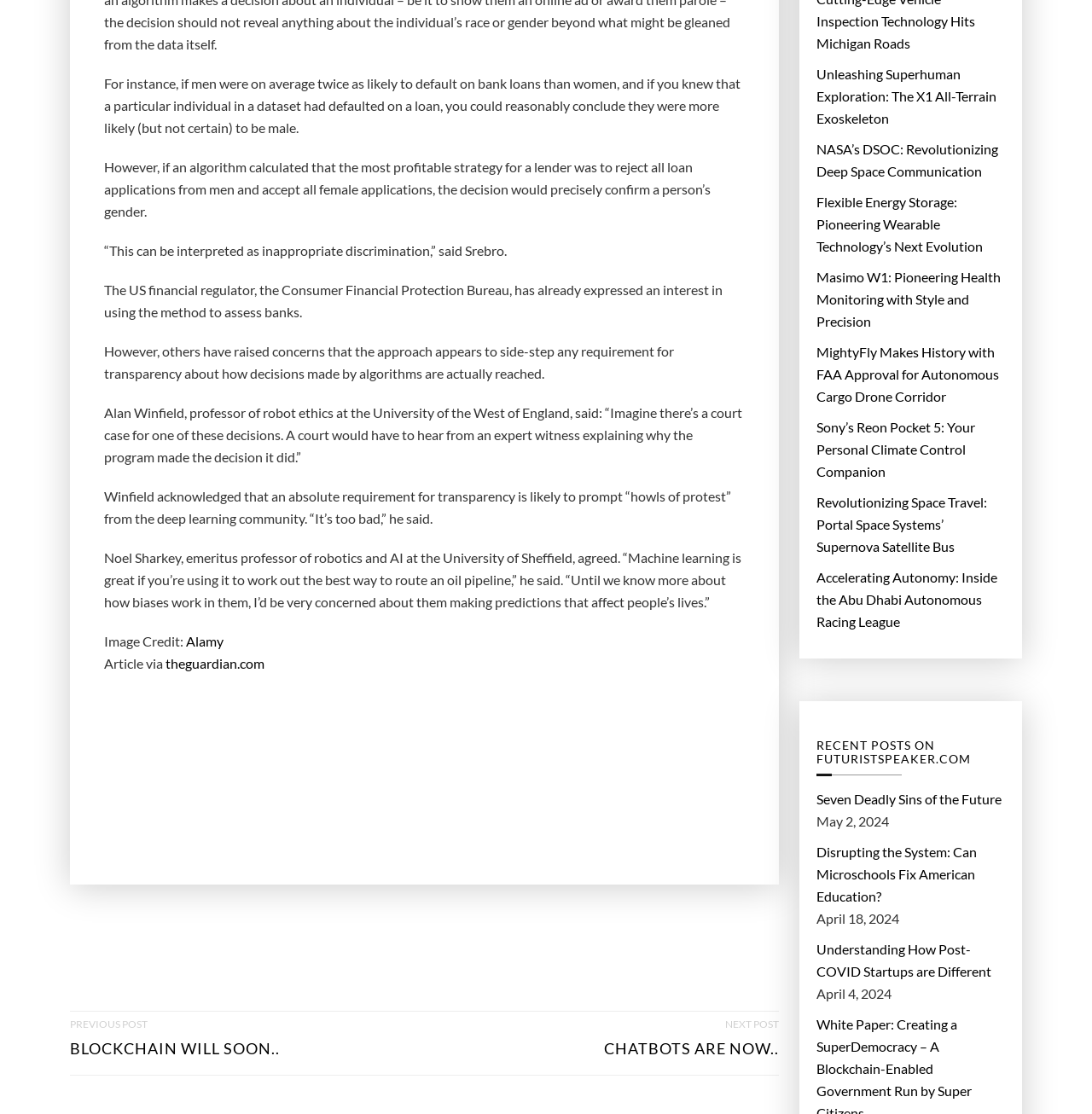Please provide the bounding box coordinates in the format (top-left x, top-left y, bottom-right x, bottom-right y). Remember, all values are floating point numbers between 0 and 1. What is the bounding box coordinate of the region described as: Previous post Blockchain will soon..

[0.064, 0.908, 0.256, 0.965]